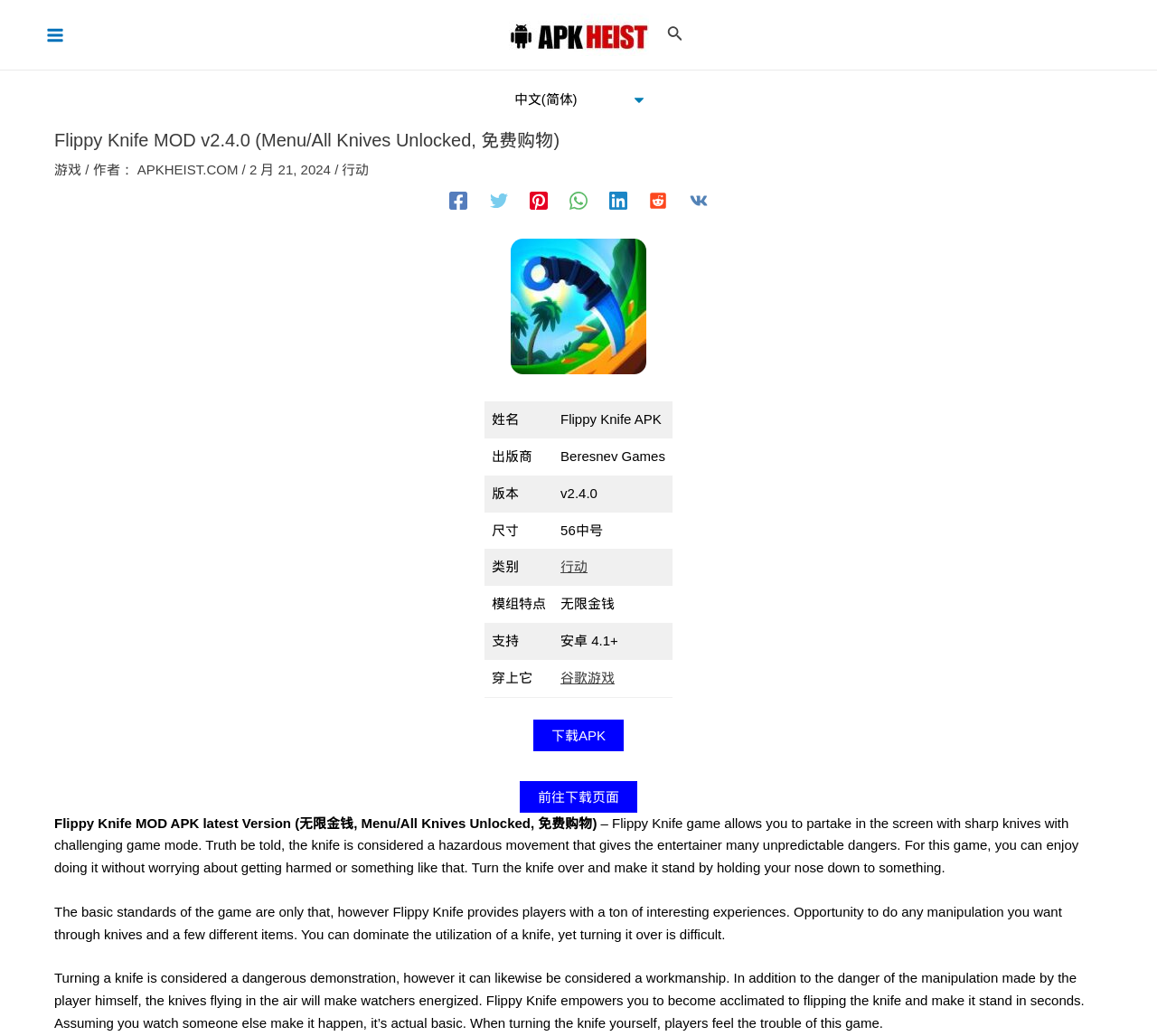Please determine the bounding box coordinates for the element that should be clicked to follow these instructions: "Click the 阿普希斯特 link".

[0.439, 0.025, 0.561, 0.04]